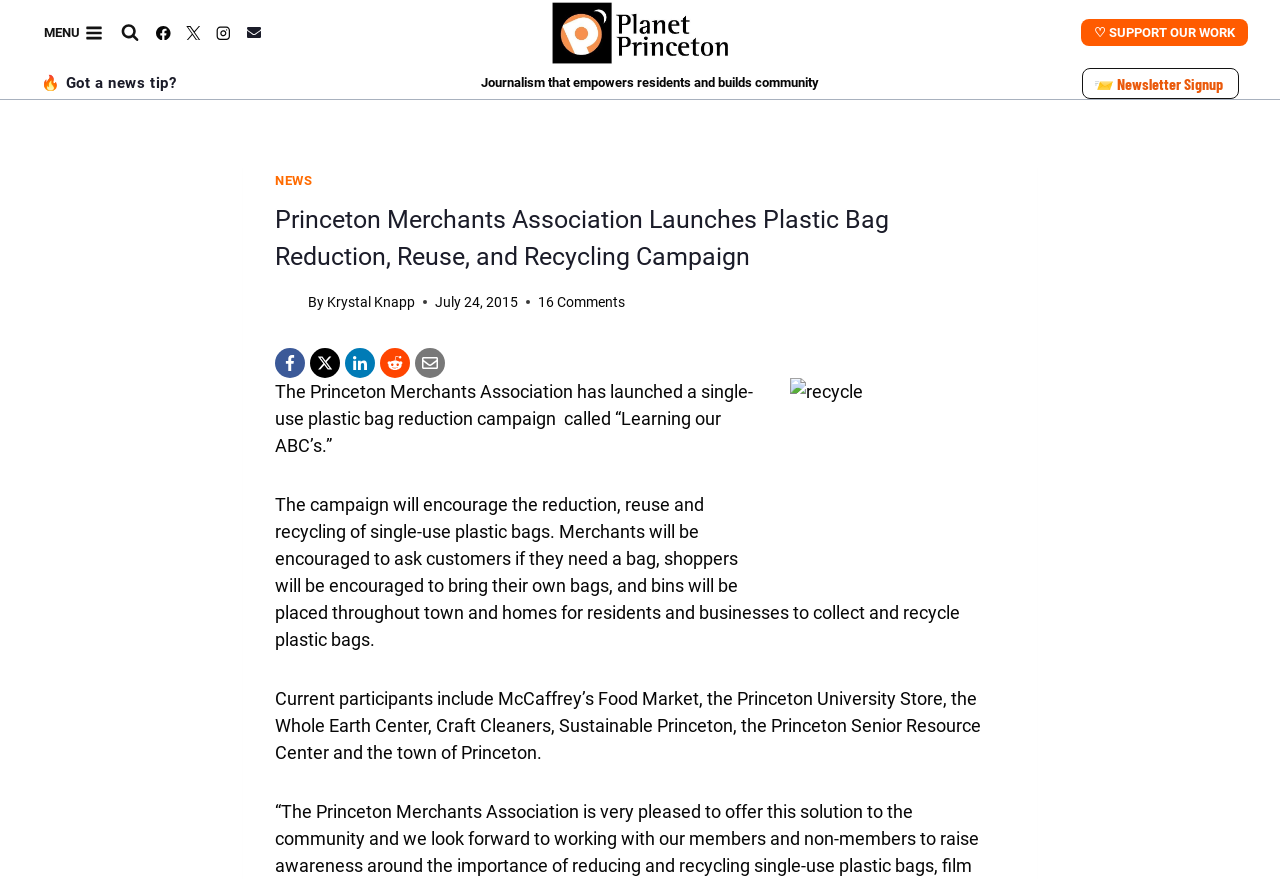Determine the bounding box coordinates for the area that should be clicked to carry out the following instruction: "Toggle the menu".

[0.019, 0.019, 0.08, 0.056]